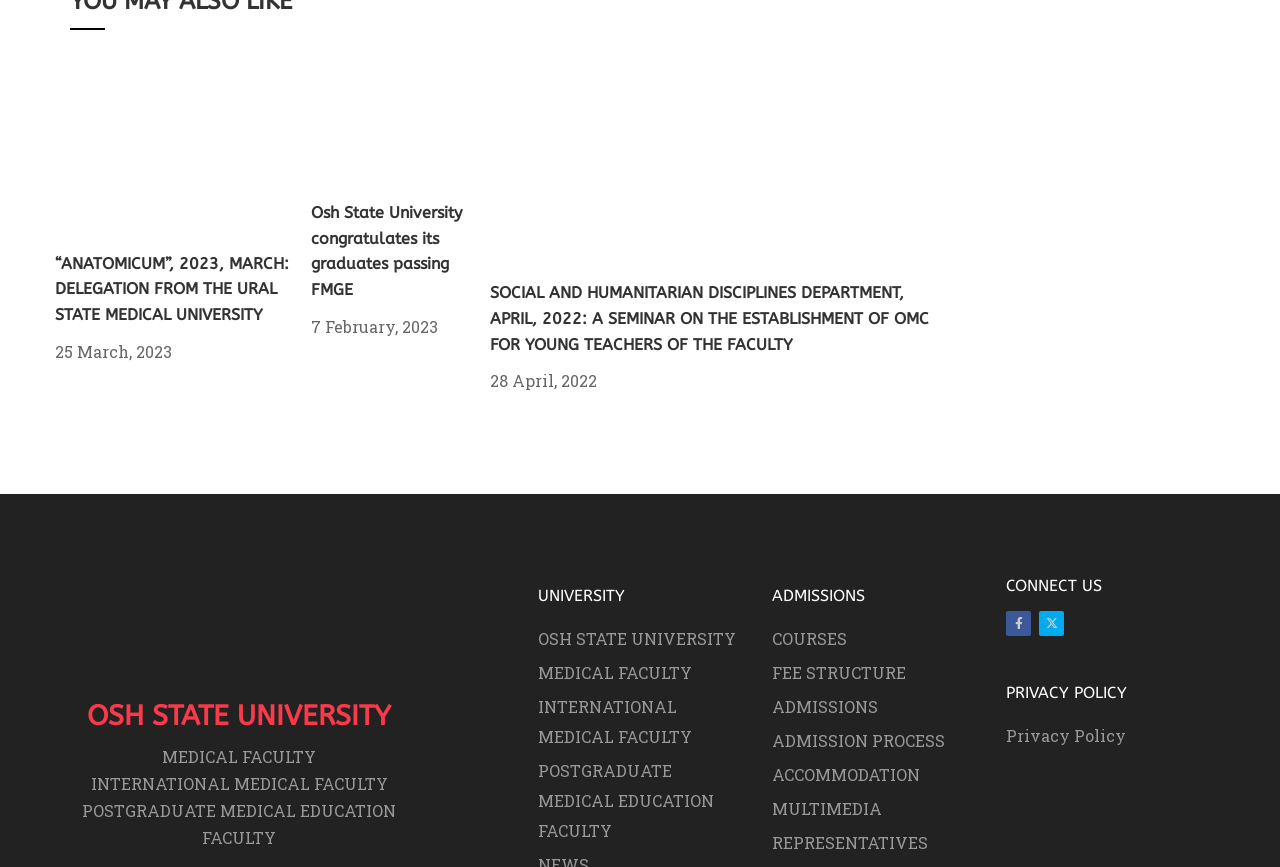Please find the bounding box coordinates for the clickable element needed to perform this instruction: "Check the FEE STRUCTURE".

[0.603, 0.759, 0.762, 0.794]